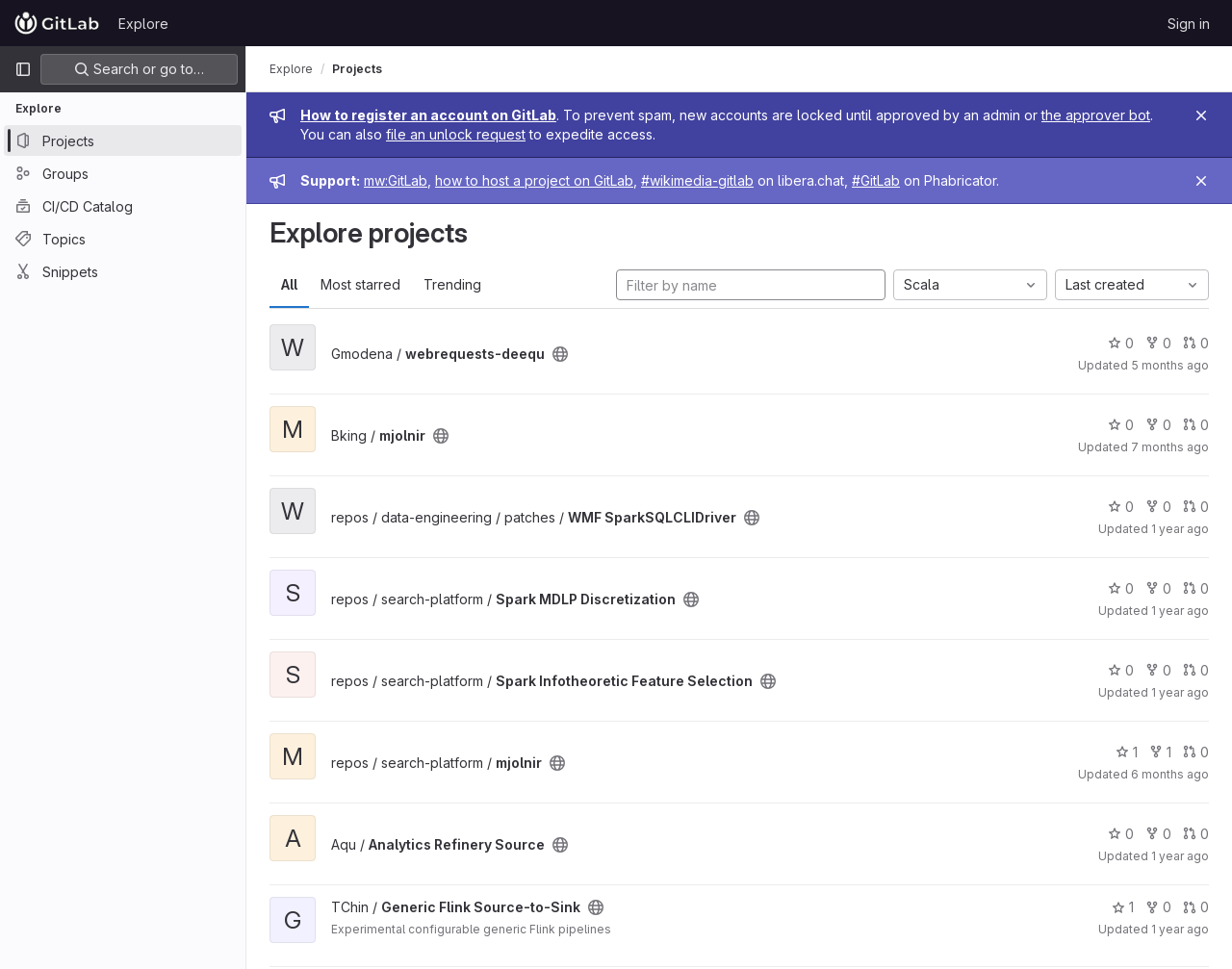Using details from the image, please answer the following question comprehensively:
How many navigation links are there?

I counted the number of links under the 'Explore GitLab' navigation element, which are 'Homepage', 'Explore', 'Sign in', and 'Primary navigation sidebar'.